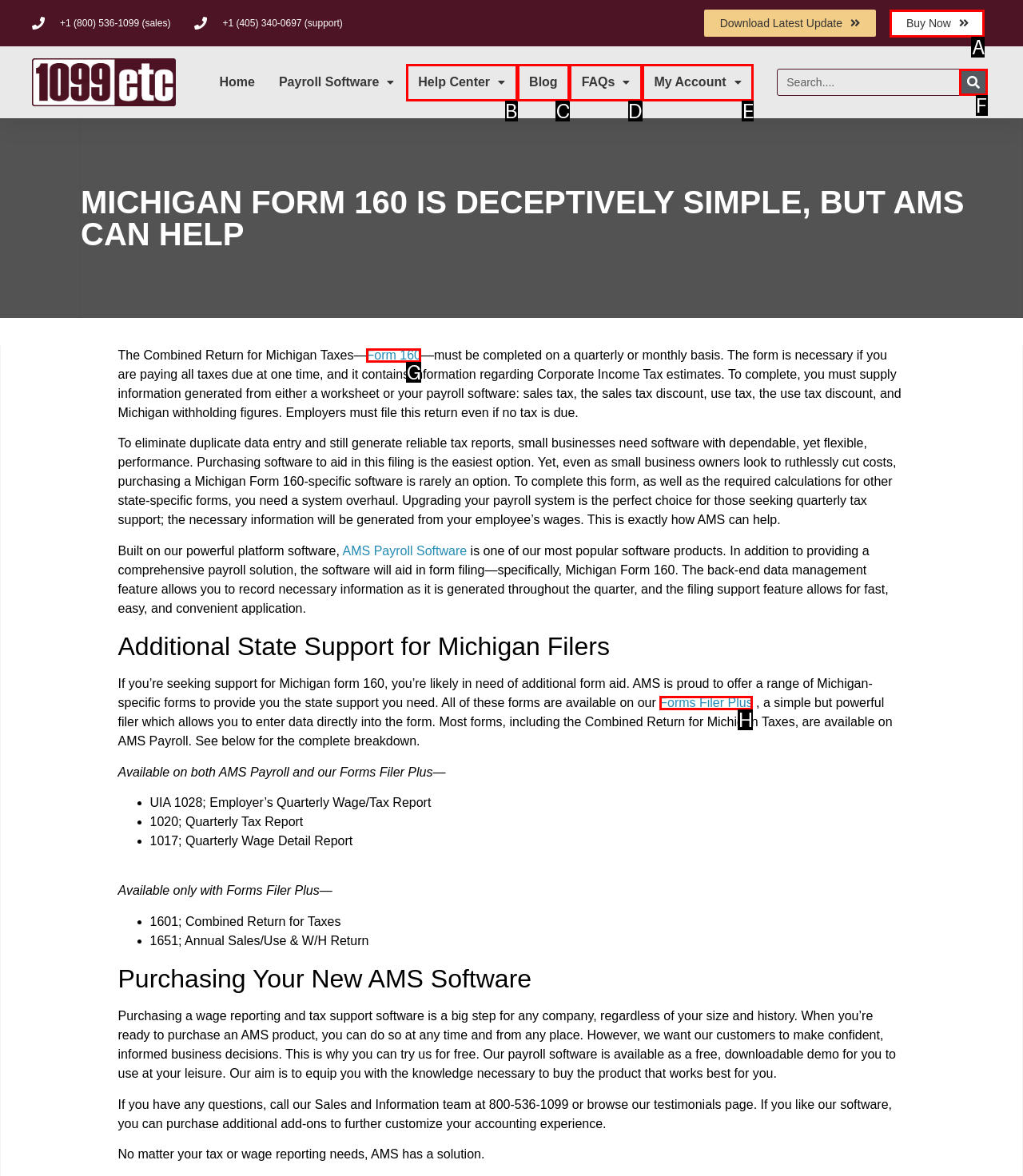Identify the correct UI element to click on to achieve the task: Search. Provide the letter of the appropriate element directly from the available choices.

F